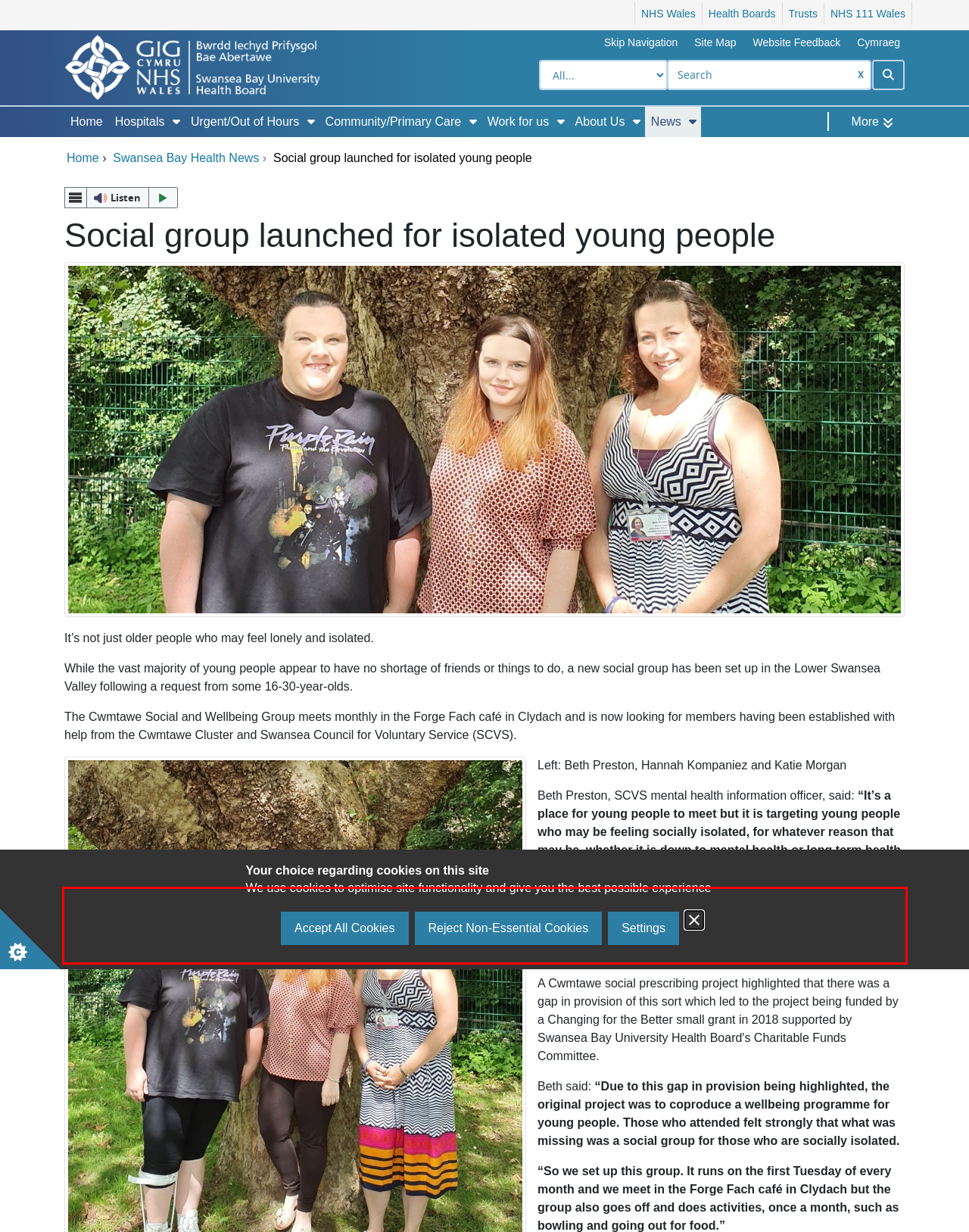Identify and extract the text within the red rectangle in the screenshot of the webpage.

“There’s been a big drive for things for older people, highlighting loneliness, but people may be unaware that there are a lot of younger people out there who could be very lonely.”